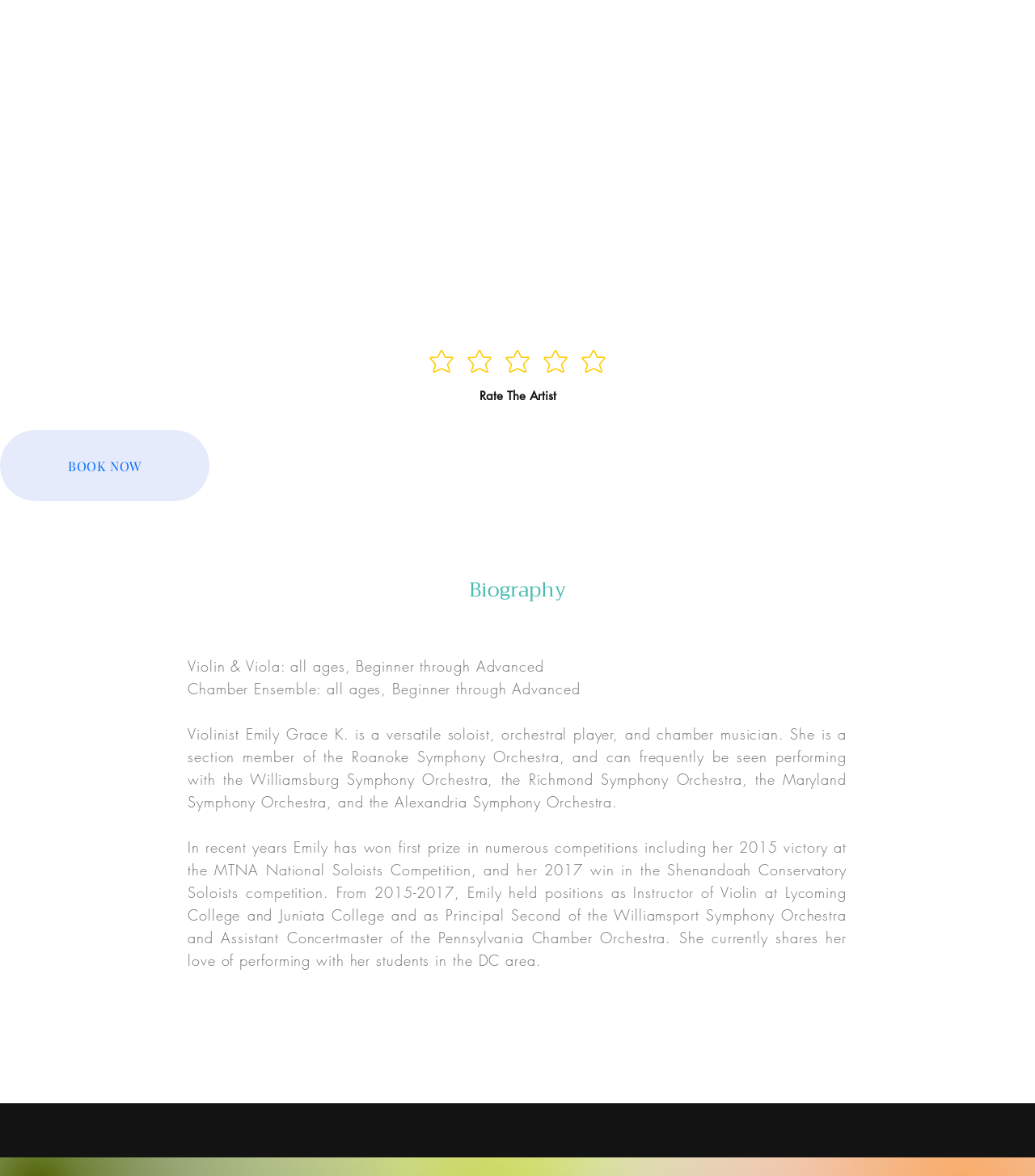Bounding box coordinates should be provided in the format (top-left x, top-left y, bottom-right x, bottom-right y) with all values between 0 and 1. Identify the bounding box for this UI element: BOOK NOW

[0.0, 0.366, 0.202, 0.426]